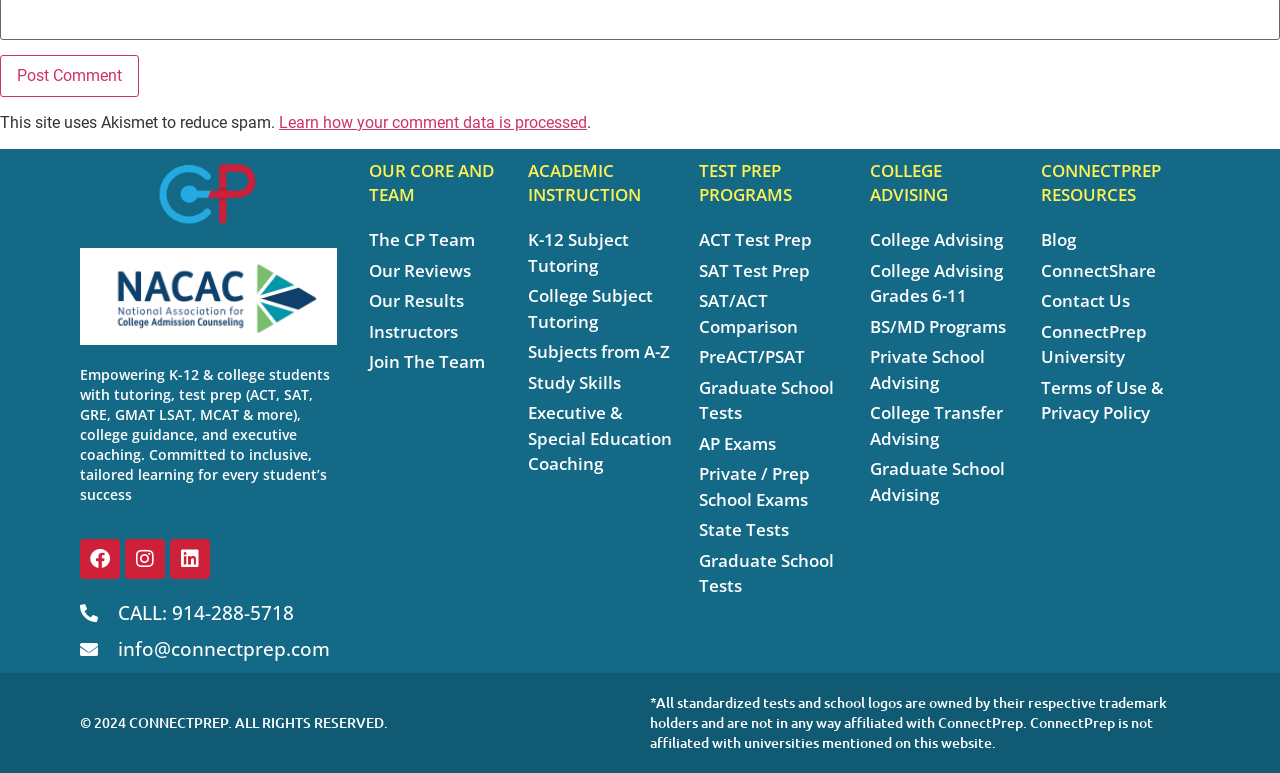Extract the bounding box coordinates for the described element: "FAQS". The coordinates should be represented as four float numbers between 0 and 1: [left, top, right, bottom].

None